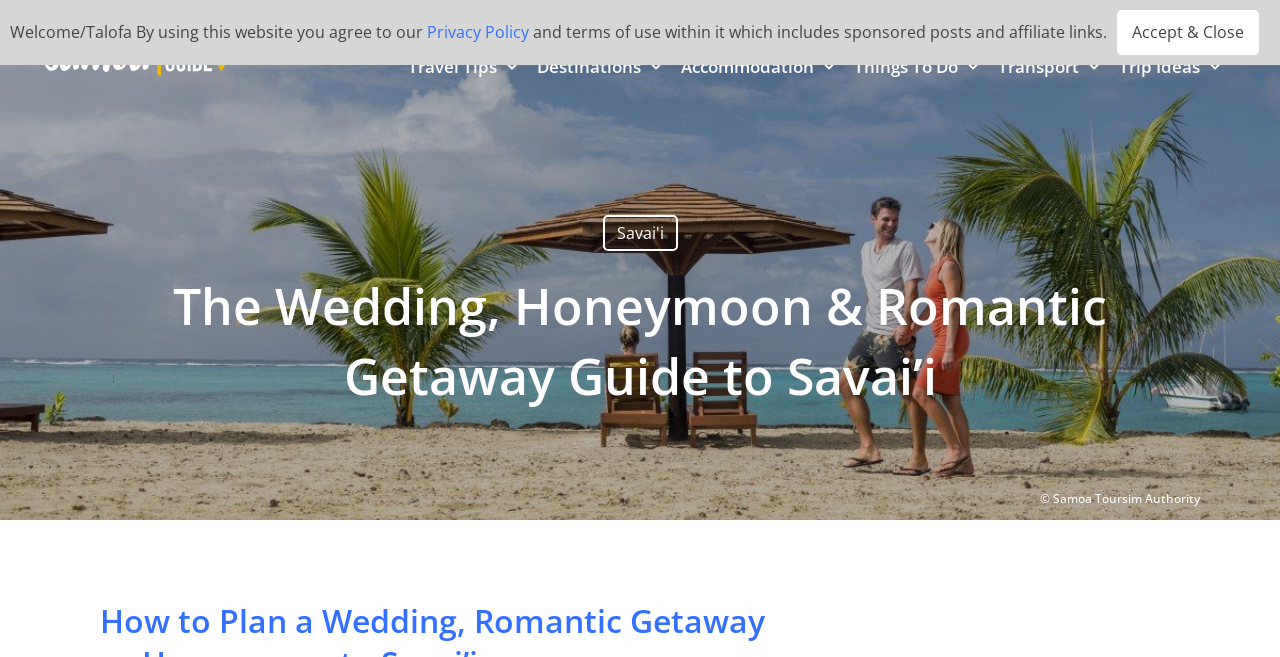Can you identify the bounding box coordinates of the clickable region needed to carry out this instruction: 'Watch videos on YouTube'? The coordinates should be four float numbers within the range of 0 to 1, stated as [left, top, right, bottom].

[0.731, 0.037, 0.75, 0.061]